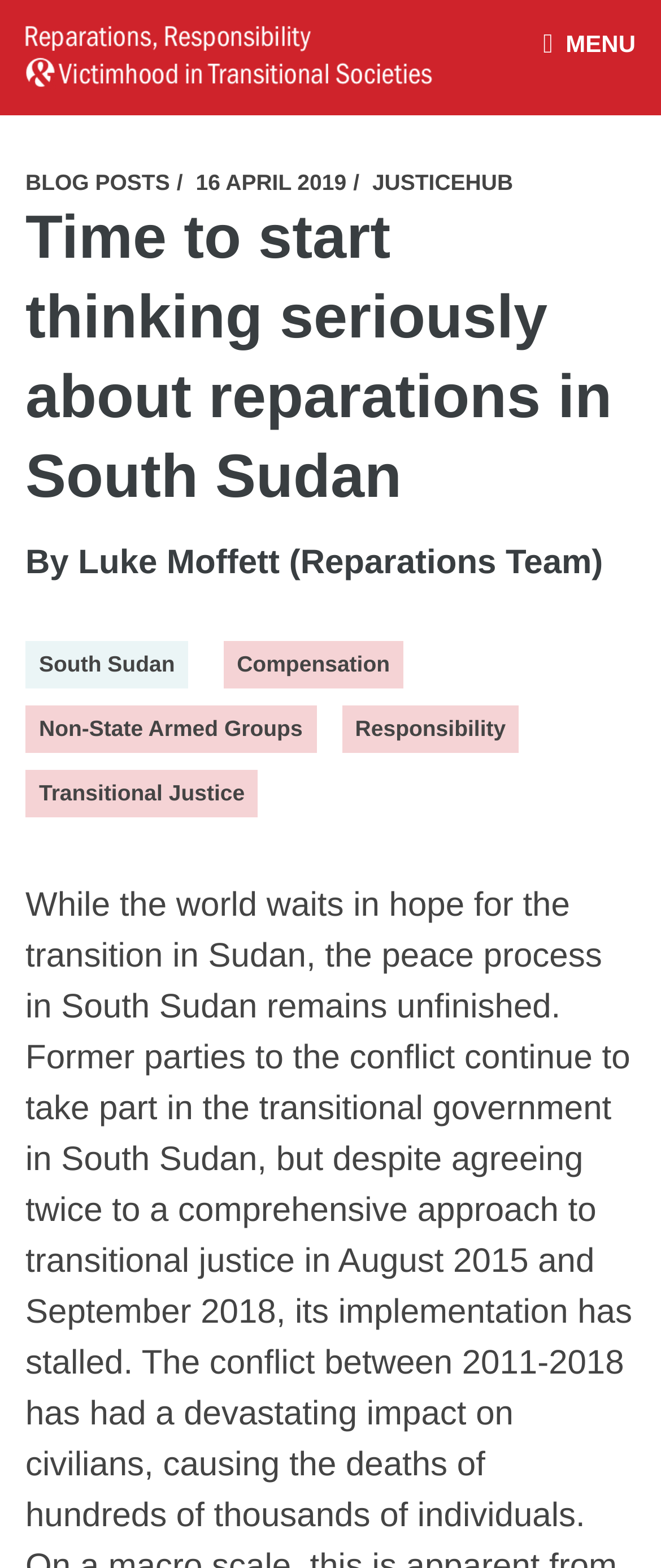Using the provided description: "About the Project", find the bounding box coordinates of the corresponding UI element. The output should be four float numbers between 0 and 1, in the format [left, top, right, bottom].

[0.019, 0.227, 0.464, 0.245]